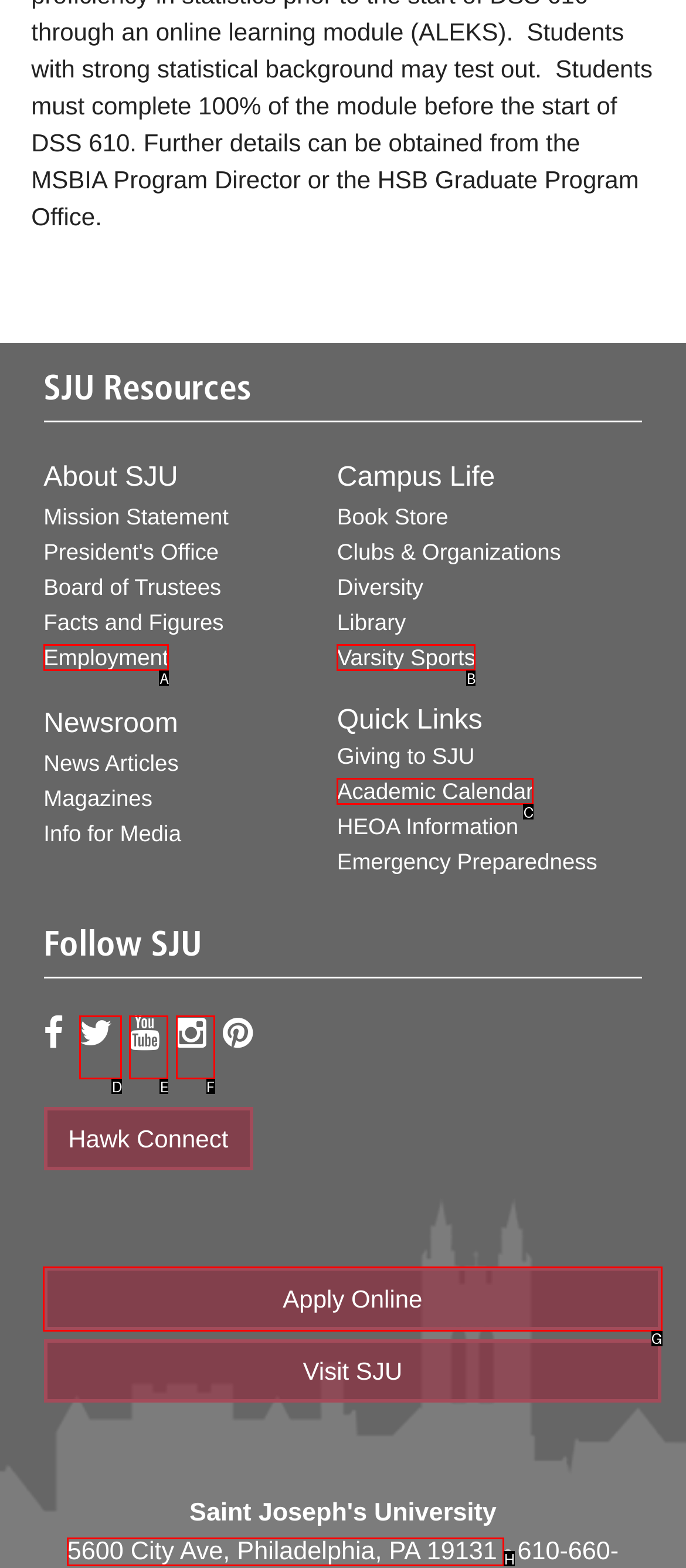Show which HTML element I need to click to perform this task: Apply Online Answer with the letter of the correct choice.

G